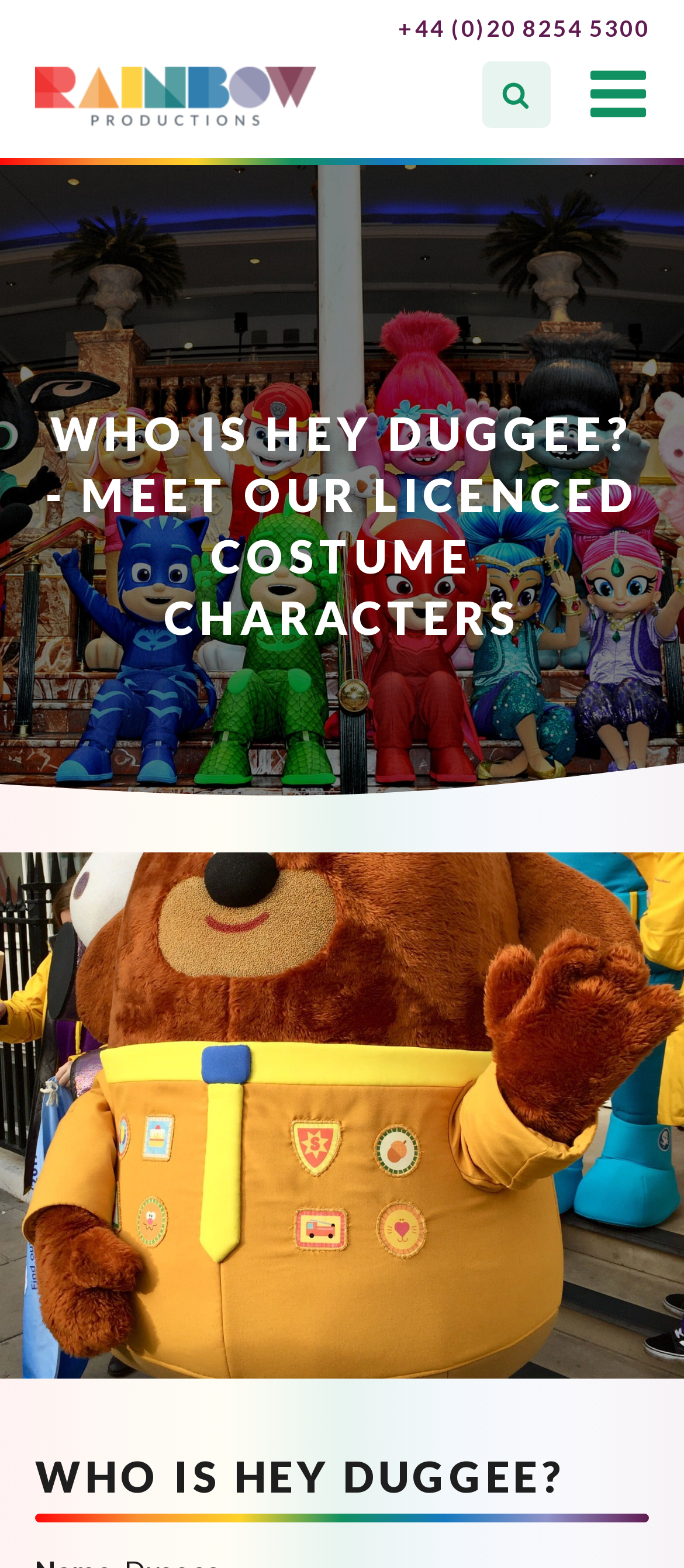Predict the bounding box for the UI component with the following description: "aria-label="Open search"".

[0.706, 0.039, 0.804, 0.081]